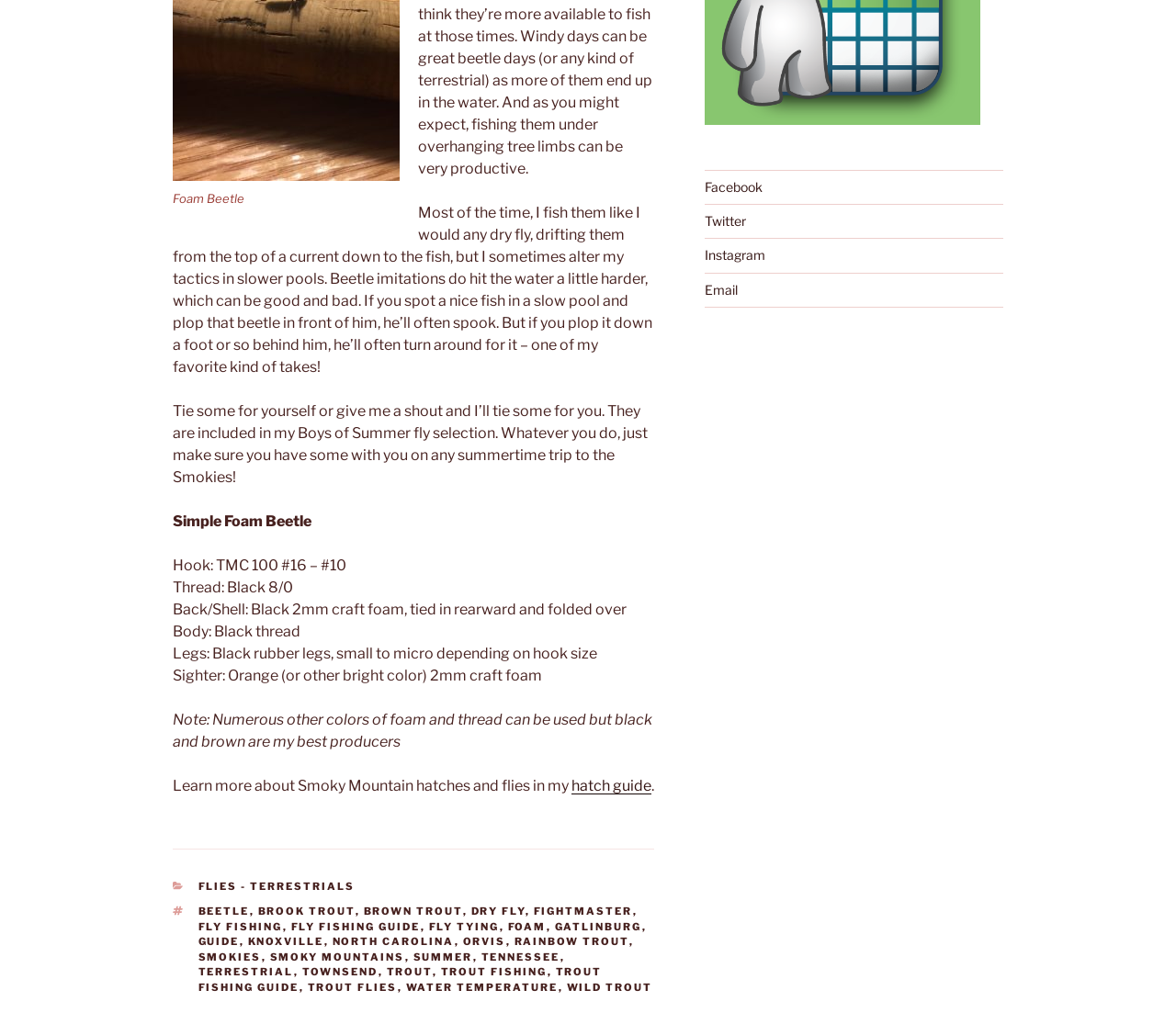Please find the bounding box coordinates of the clickable region needed to complete the following instruction: "Click the 'Email' link". The bounding box coordinates must consist of four float numbers between 0 and 1, i.e., [left, top, right, bottom].

[0.599, 0.278, 0.627, 0.294]